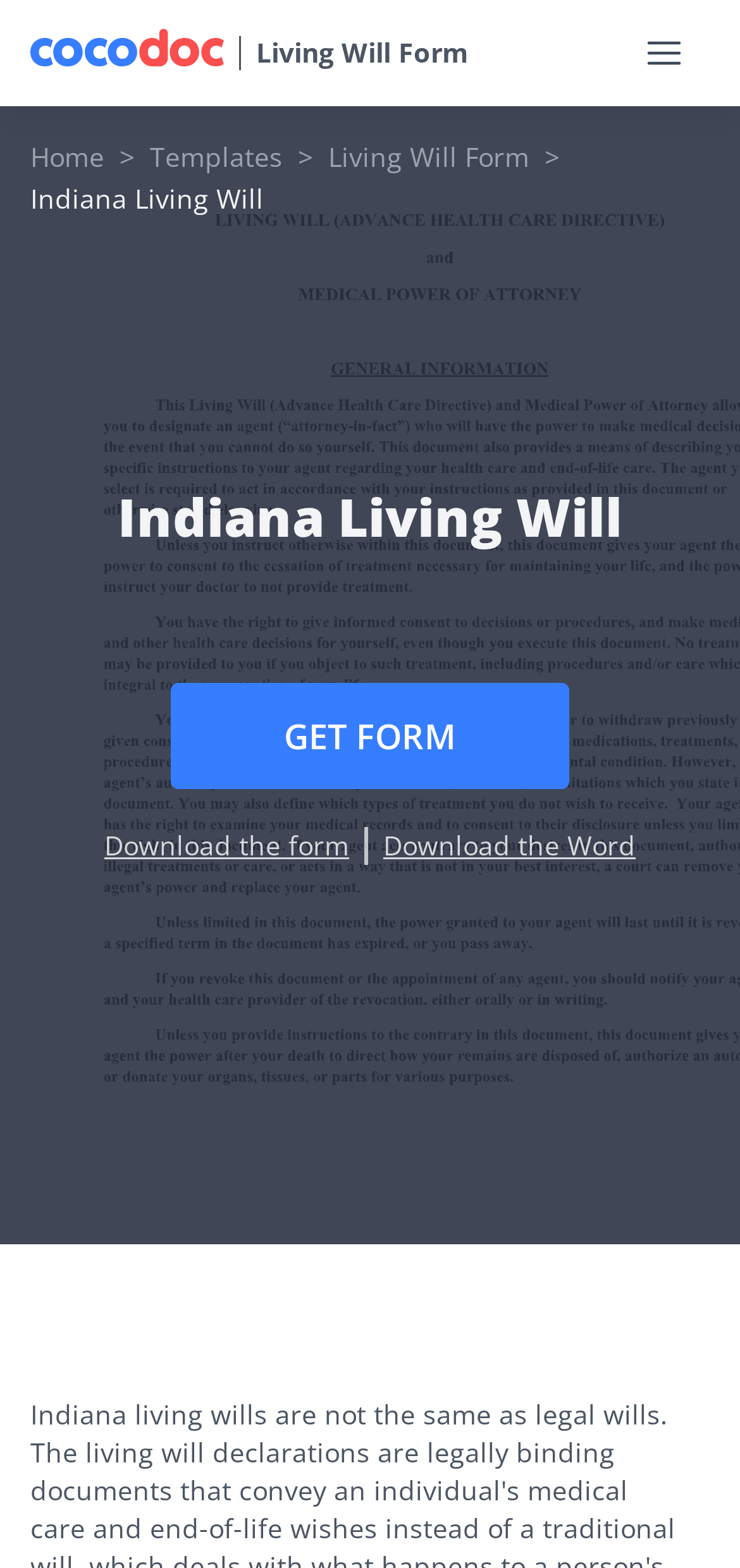Respond to the question below with a single word or phrase:
What is the main purpose of this webpage?

Create a living will